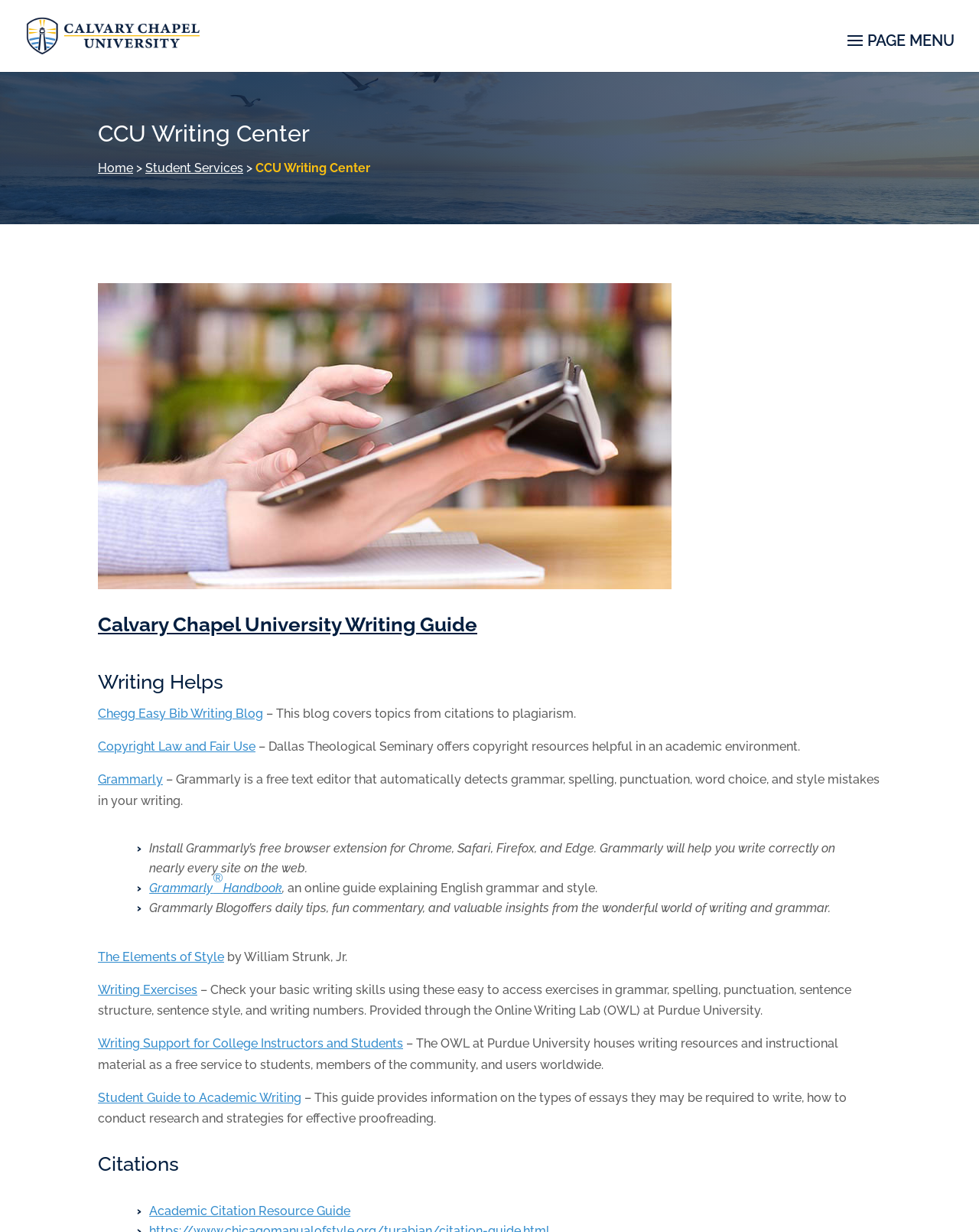Find the bounding box of the UI element described as follows: "parent_node: Nombre * name="author"".

None